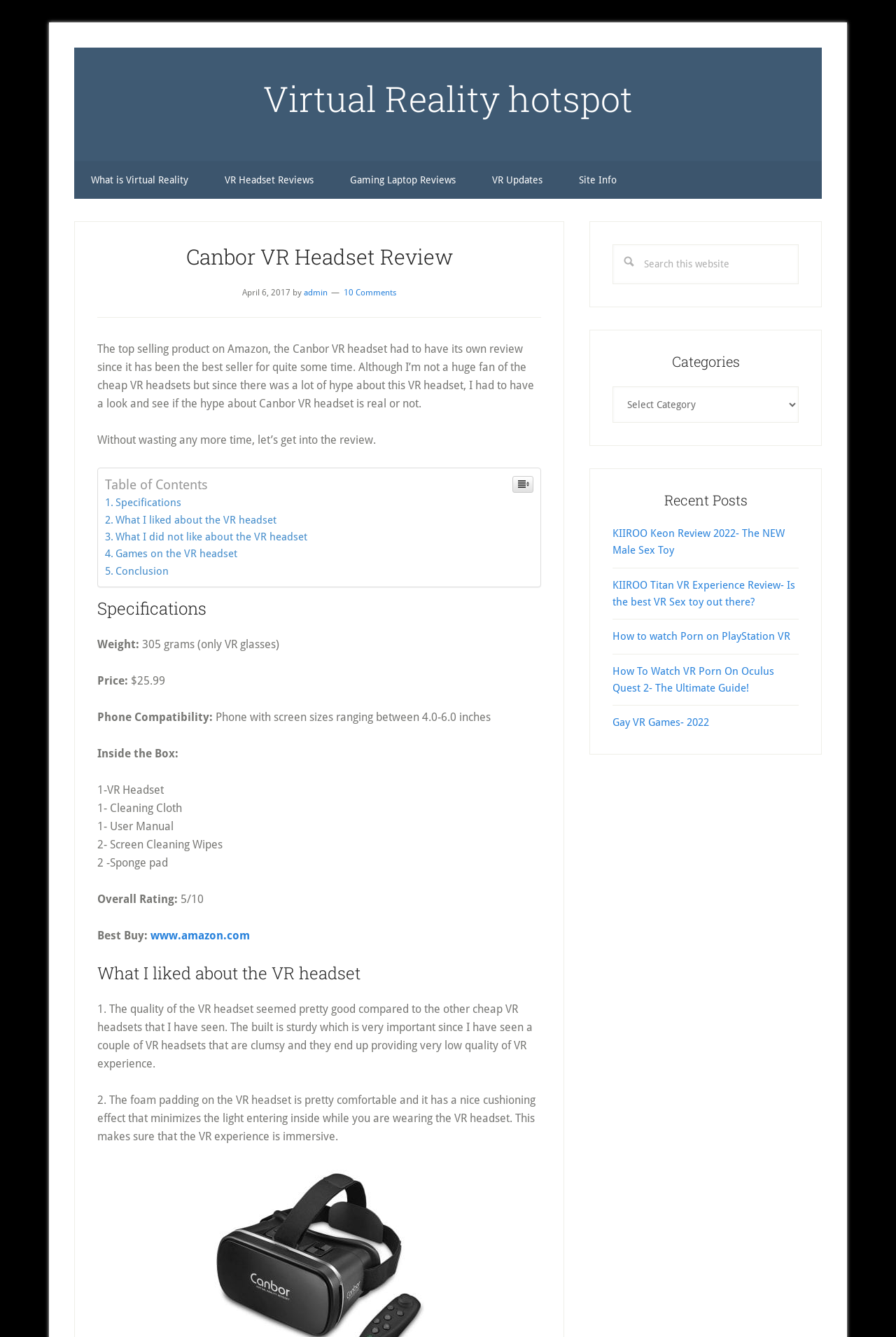Determine the bounding box coordinates for the element that should be clicked to follow this instruction: "Click on the 'Virtual Reality hotspot' link". The coordinates should be given as four float numbers between 0 and 1, in the format [left, top, right, bottom].

[0.294, 0.057, 0.706, 0.091]